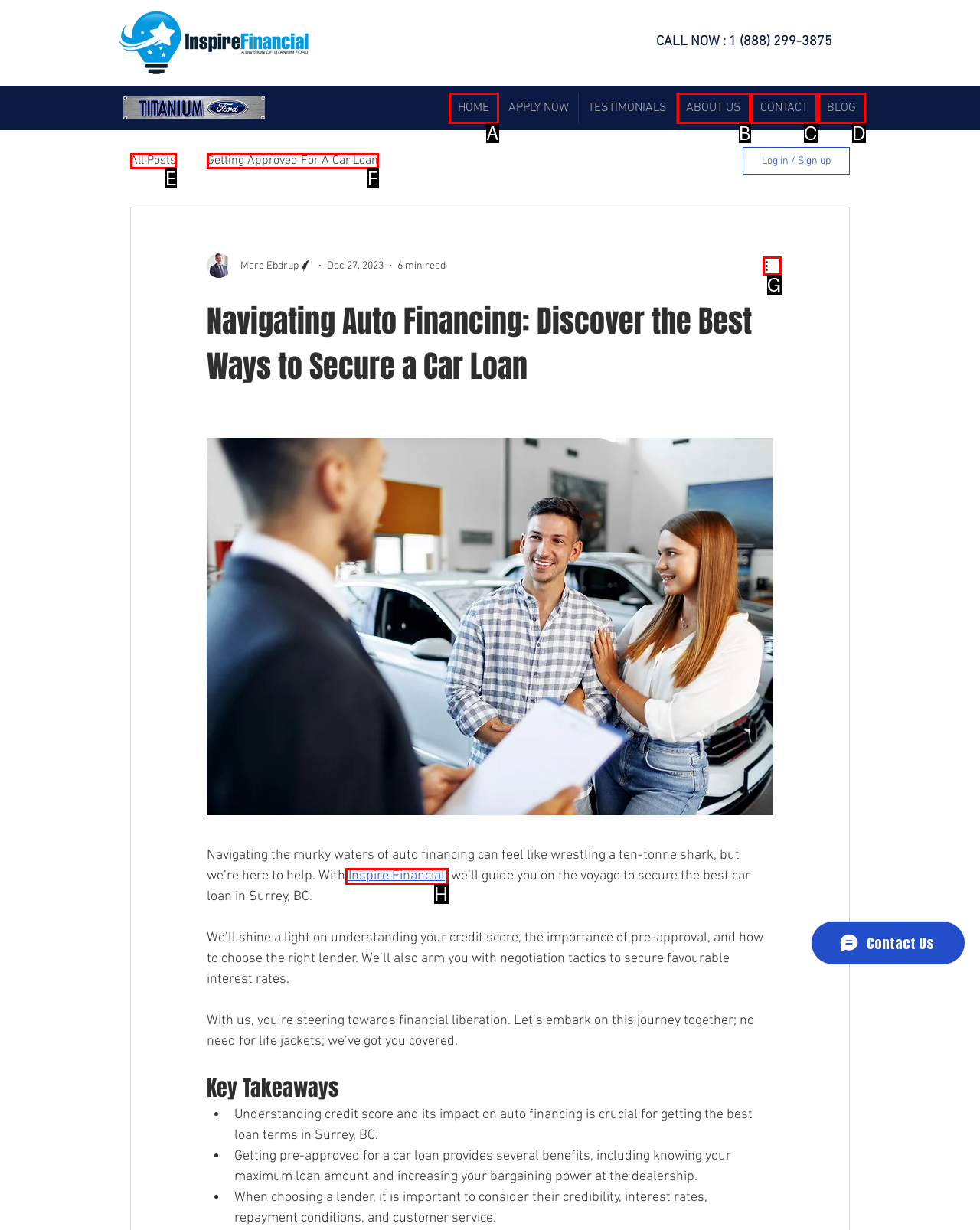Identify which option matches the following description: Inherent and Apparent Optical Properties
Answer by giving the letter of the correct option directly.

None